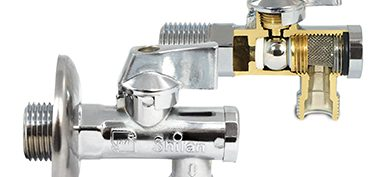Generate an elaborate caption that includes all aspects of the image.

The image showcases two high-quality angle valves produced by Shilan, a leading name in the Iranian market for water connectors. On the left, a polished chrome valve demonstrates a sleek and modern design, while on the right, a cross-section reveals the intricate internal mechanisms that highlight the valve's durability and functionality. Both products emphasize Shilan's commitment to quality and innovation in the field of flexible hoses and plumbing components, catering specifically to the needs of faucet manufacturers and other industries requiring reliable water control solutions.